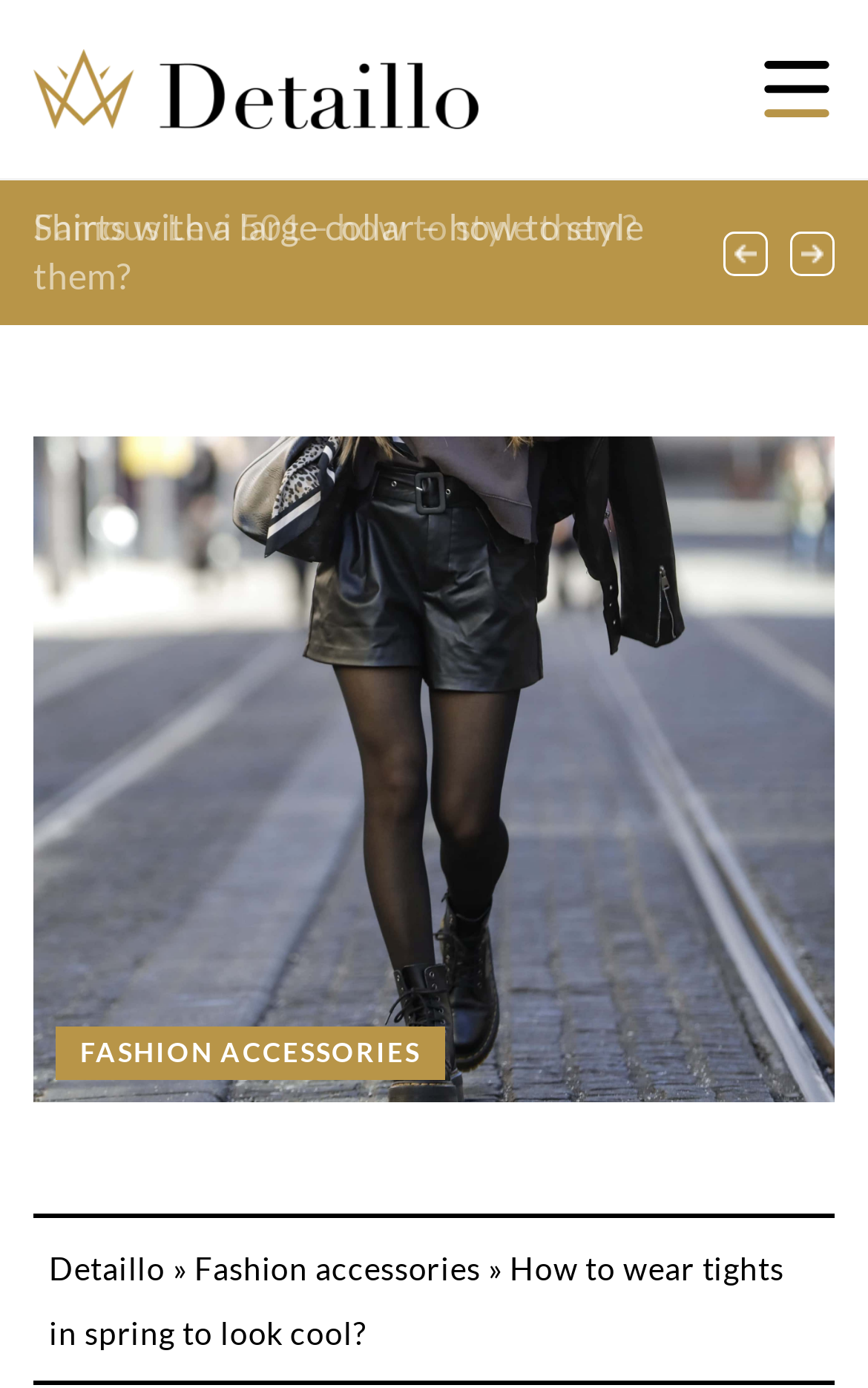Identify the webpage's primary heading and generate its text.

How to wear tights in spring to look cool?